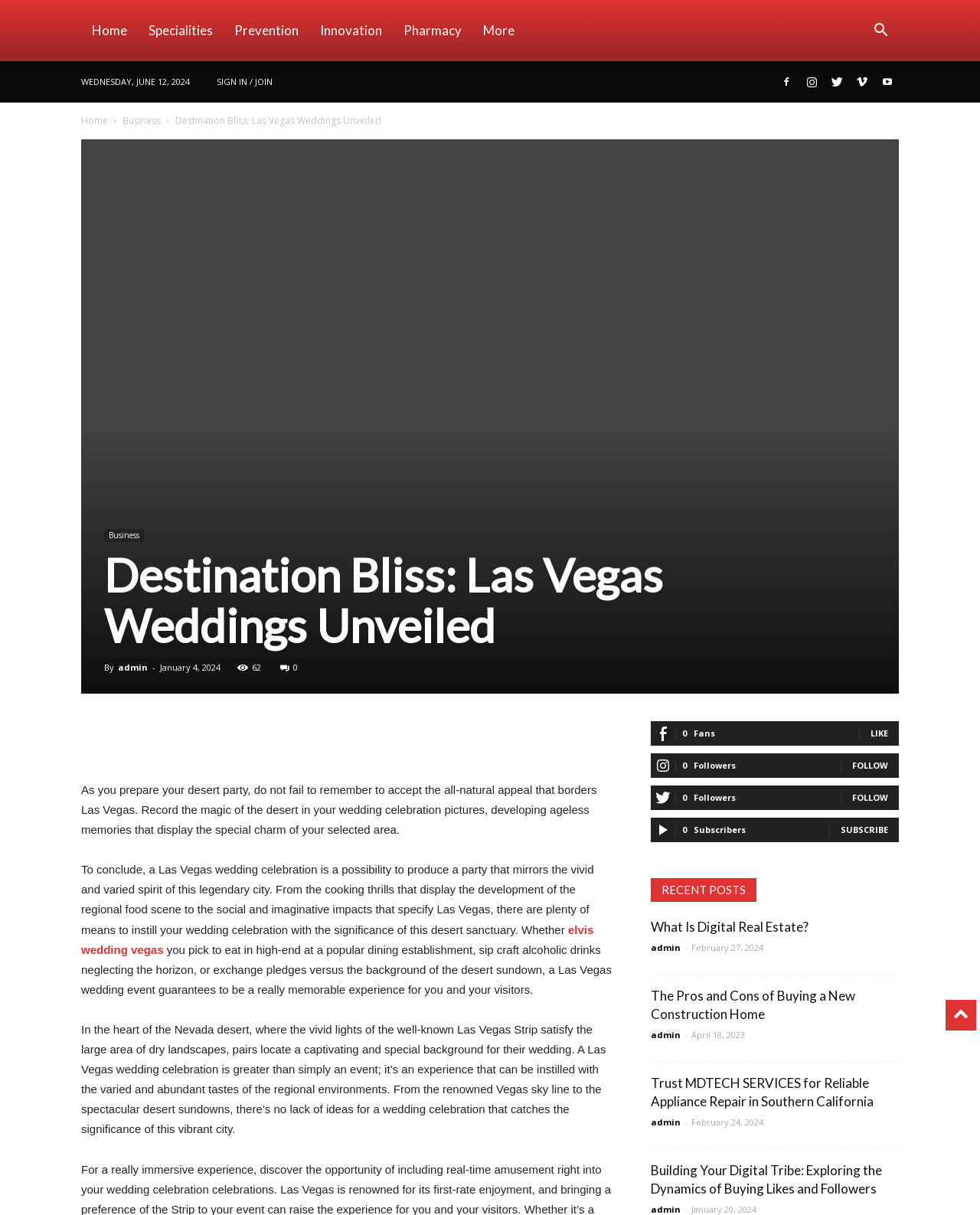What is the topic of the first recent post? From the image, respond with a single word or brief phrase.

What Is Digital Real Estate?